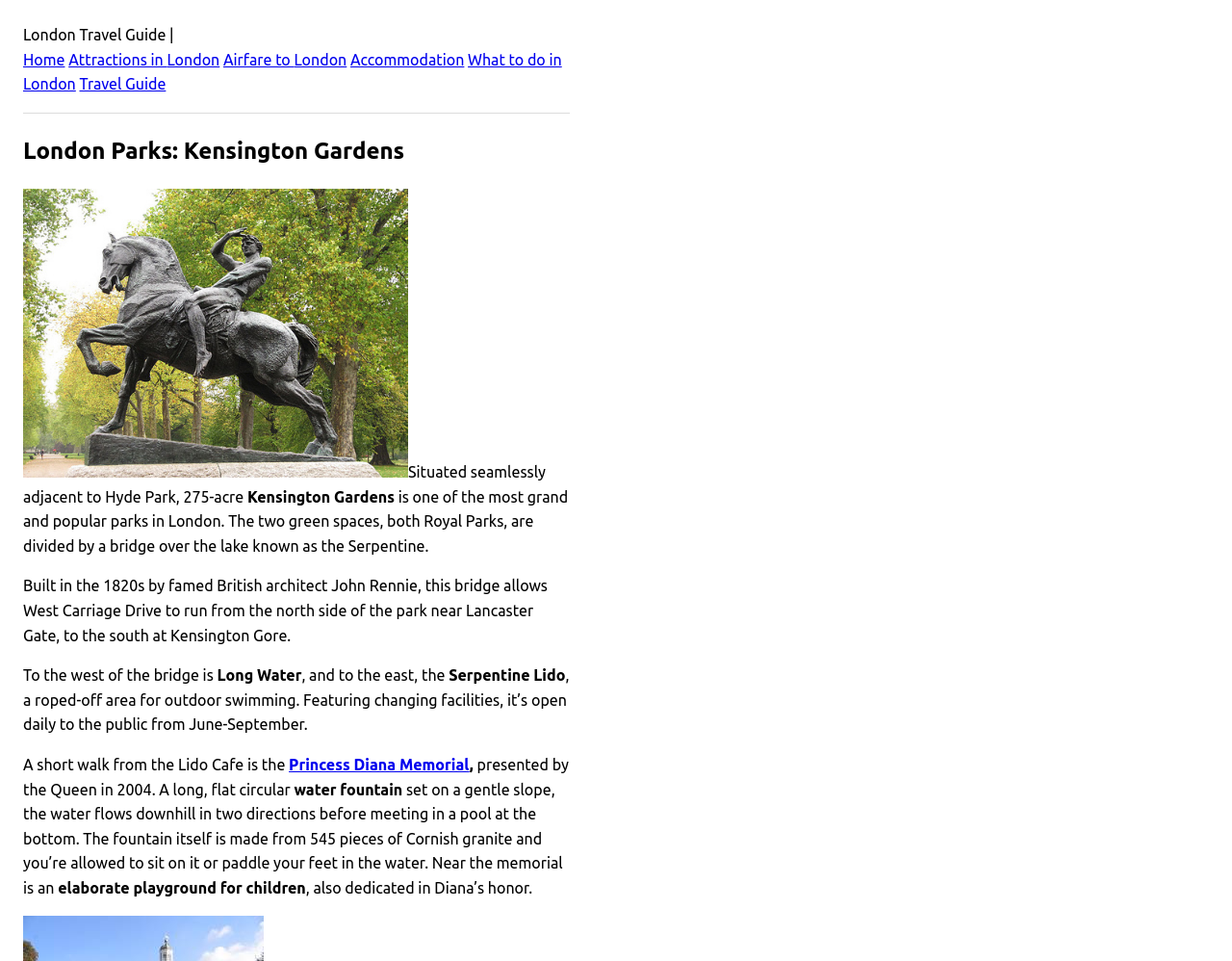Who is the Princess Diana Memorial dedicated to?
From the image, respond with a single word or phrase.

Princess Diana